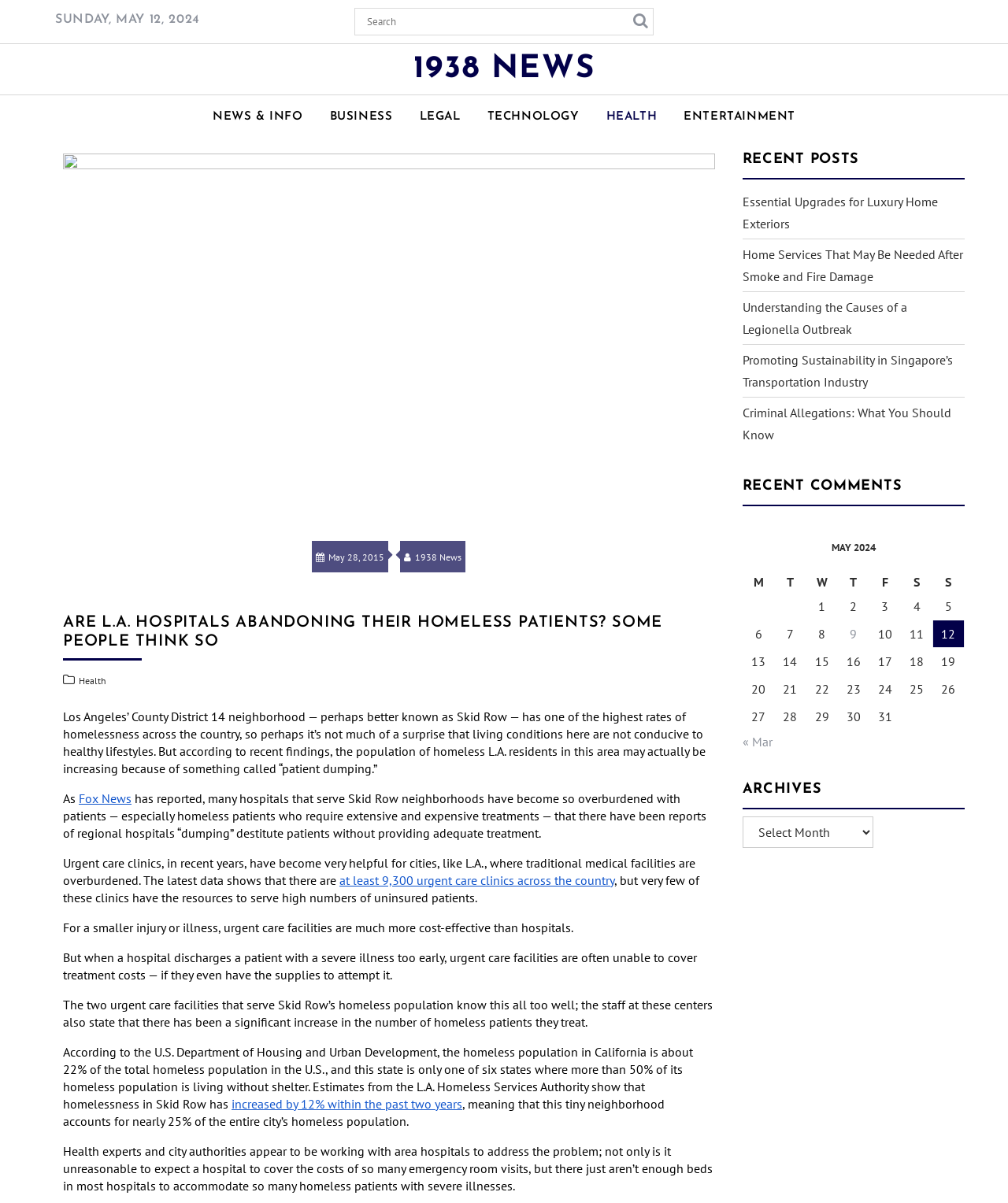Can you specify the bounding box coordinates of the area that needs to be clicked to fulfill the following instruction: "Visit MSET-Biospectra homepage"?

None